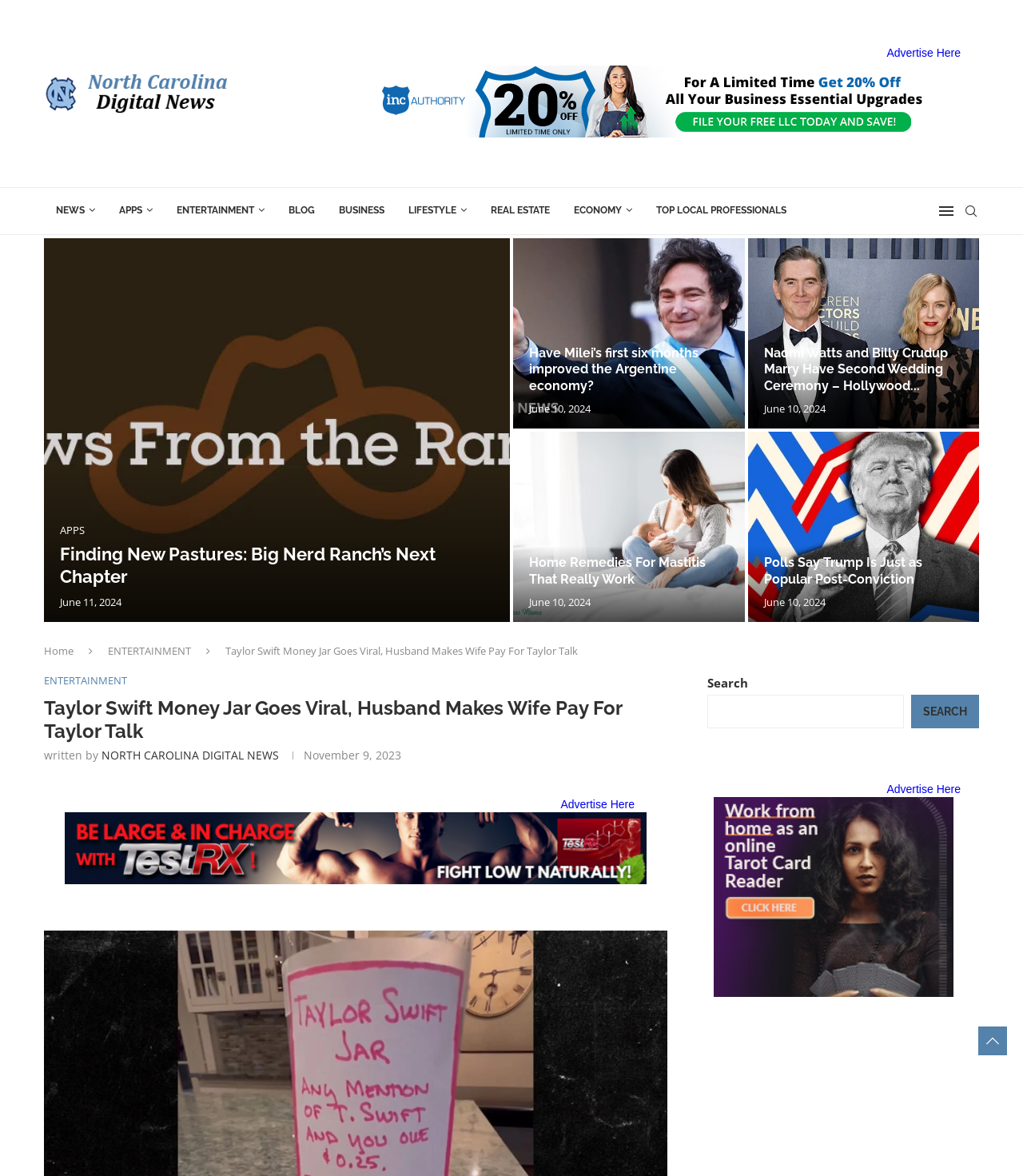What categories are available on the website?
Please give a well-detailed answer to the question.

I found the answer by looking at the top navigation bar, where the different categories are listed as links.